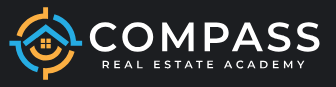What is the overall aesthetic of the logo?
Refer to the image and give a detailed answer to the question.

The caption describes the overall aesthetic of the logo as modern and clean, which is suitable for an educational institution dedicated to training in the real estate field, indicating a professional and sleek design.